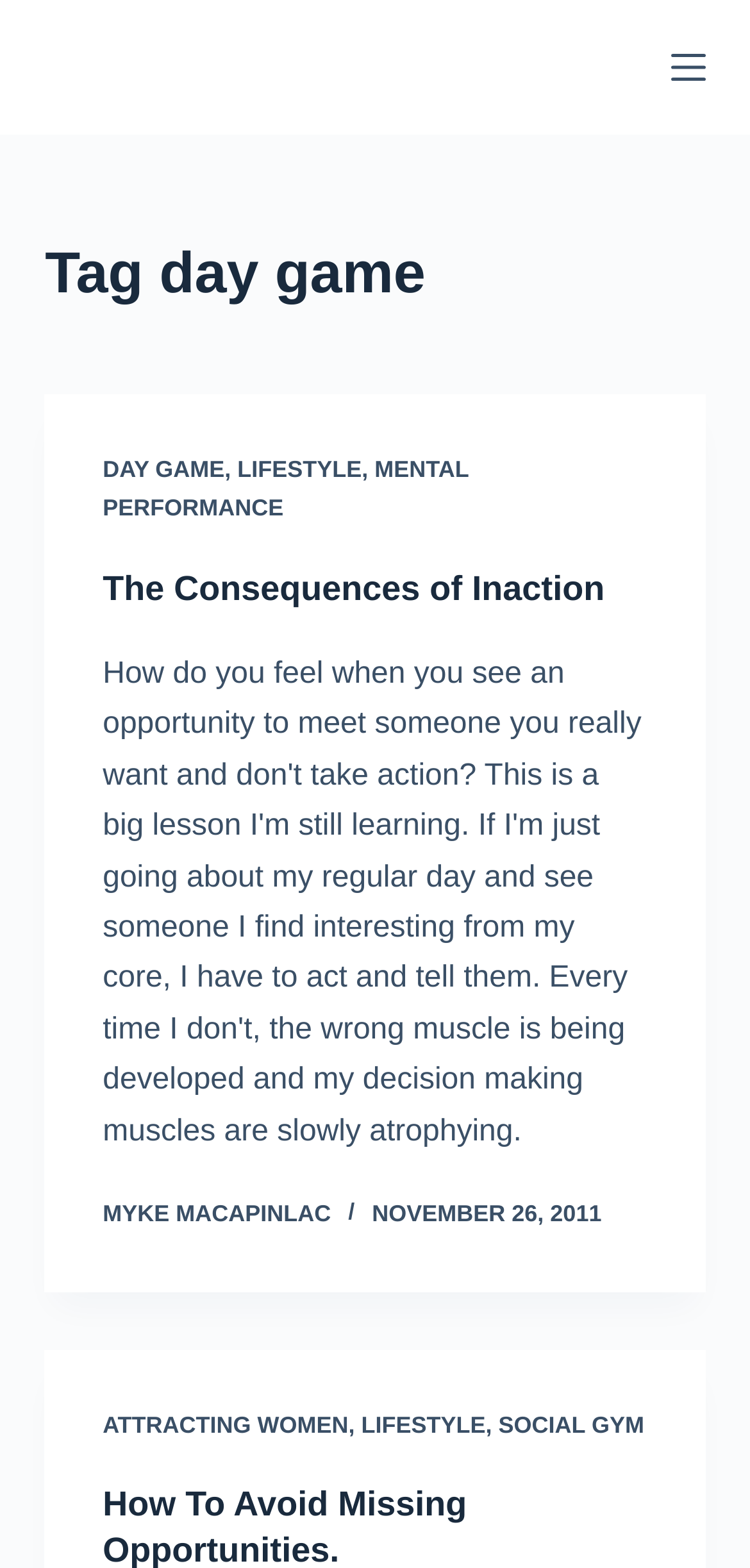Please give a concise answer to this question using a single word or phrase: 
How many links are present in the article?

7